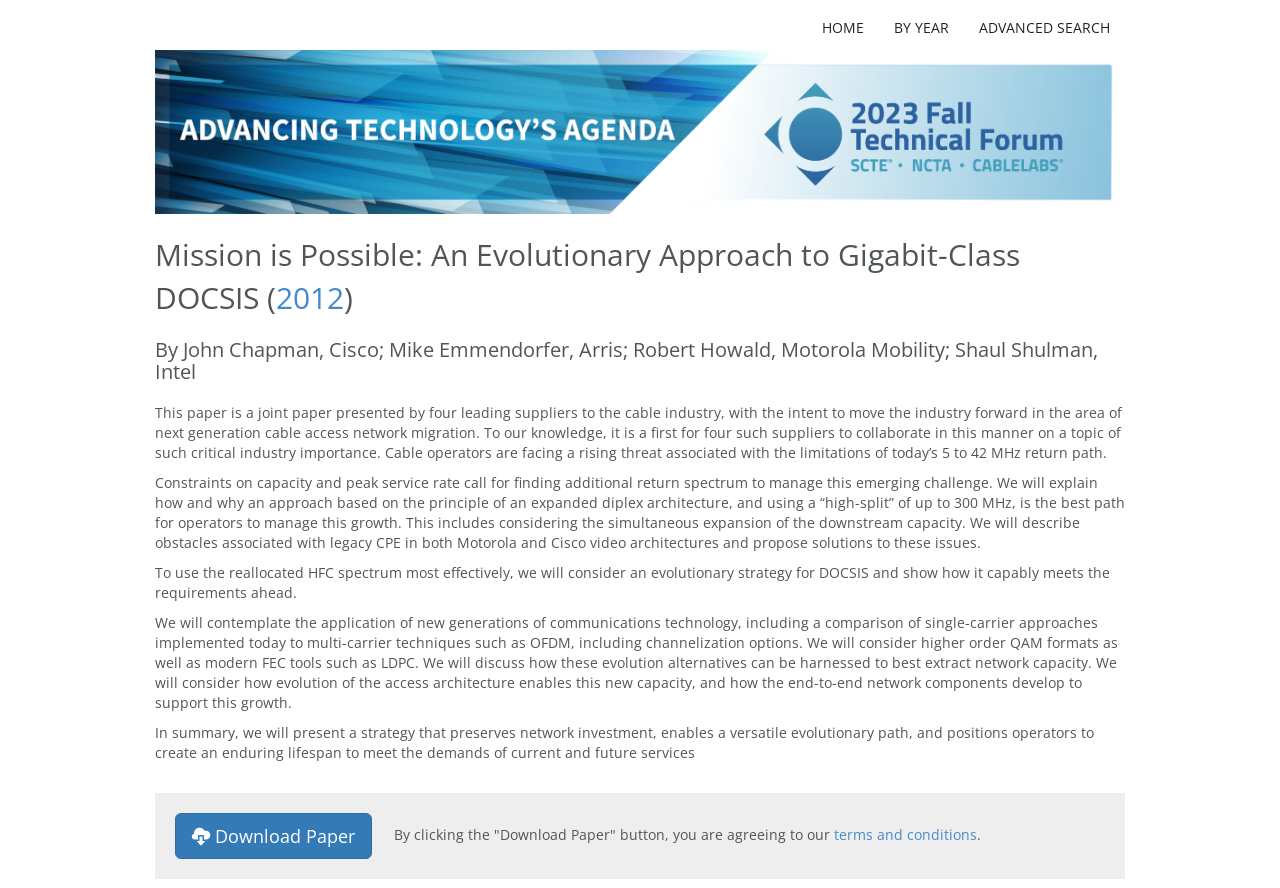Please analyze the image and provide a thorough answer to the question:
What is the purpose of the 'Download Paper' button?

The 'Download Paper' button is located at the bottom of the webpage, and its purpose is to allow users to download the paper. When clicked, the user is agreeing to the terms and conditions of the website.